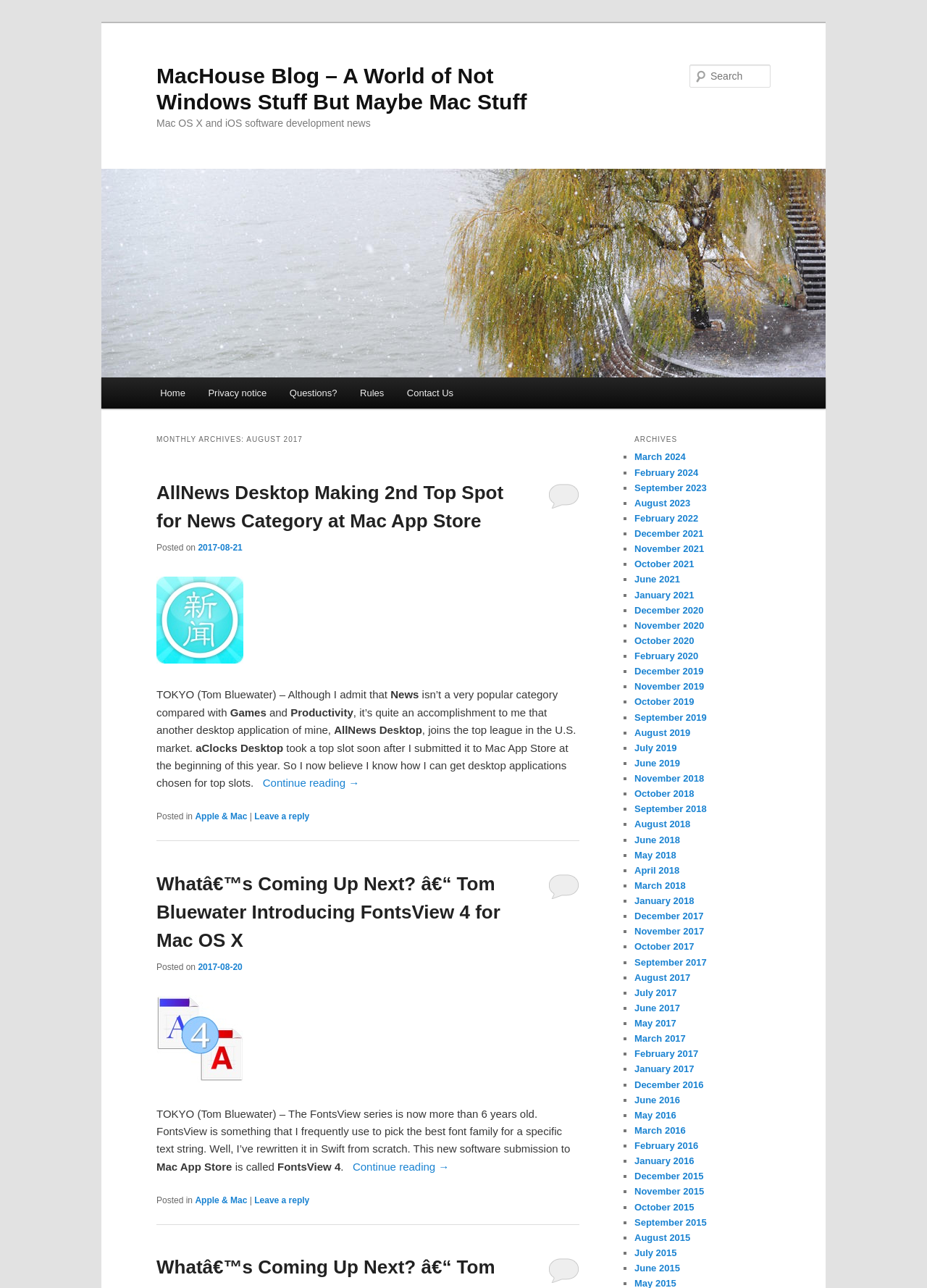Give a one-word or short phrase answer to the question: 
How many articles are on the webpage?

2